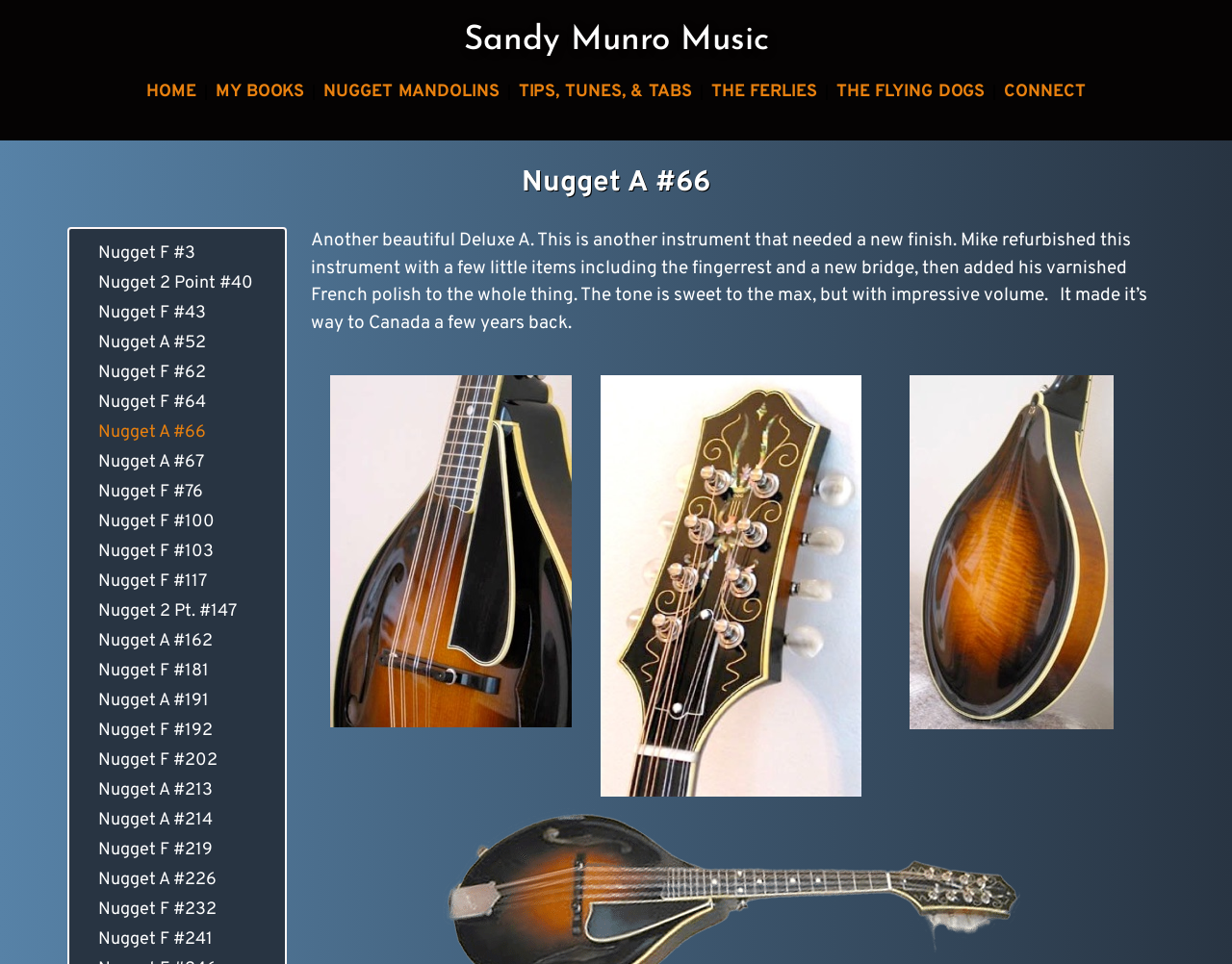Identify the bounding box coordinates for the element you need to click to achieve the following task: "Explore TIPS, TUNES, & TABS". Provide the bounding box coordinates as four float numbers between 0 and 1, in the form [left, top, right, bottom].

[0.414, 0.073, 0.569, 0.119]